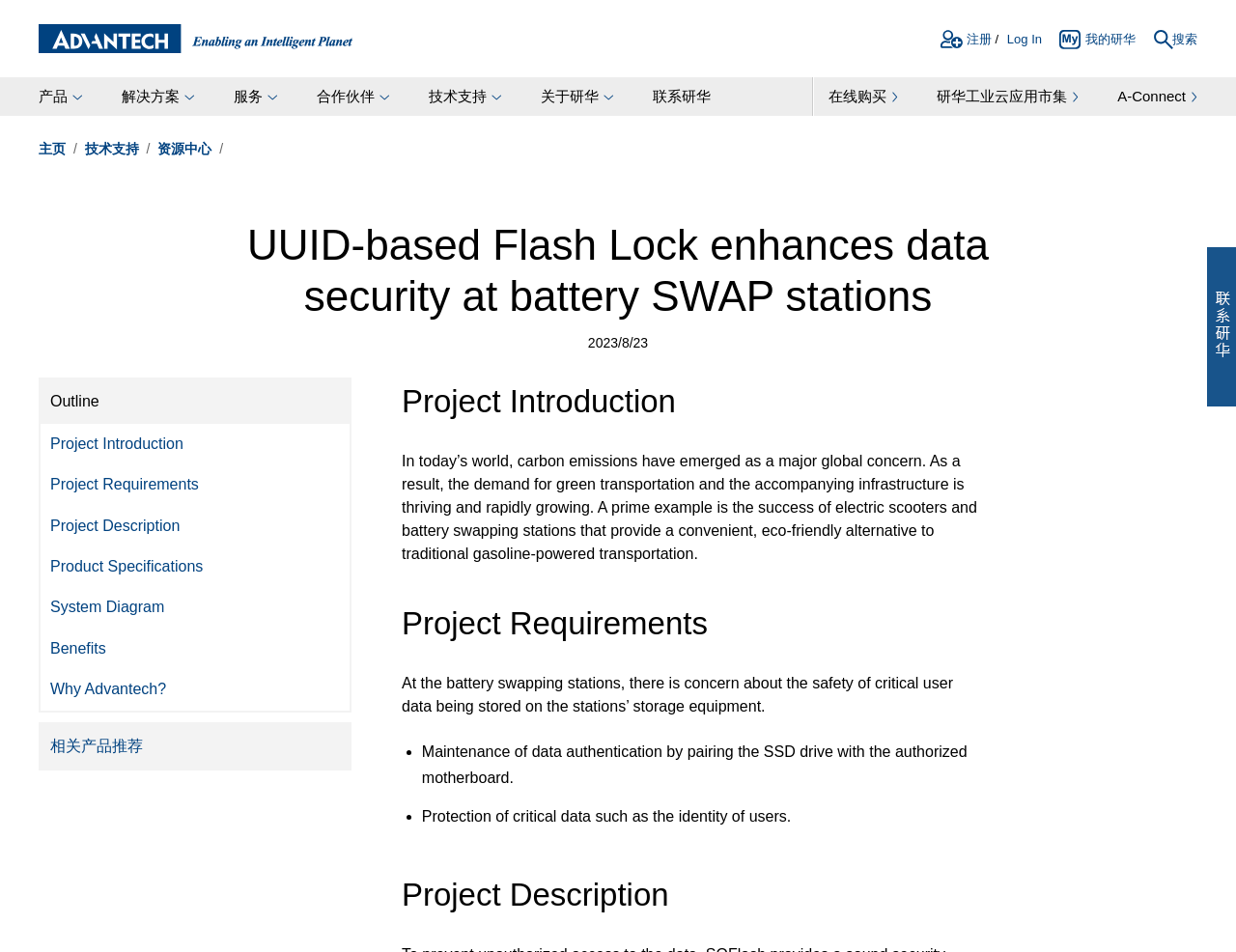Find the bounding box coordinates of the clickable area required to complete the following action: "view project introduction".

[0.033, 0.445, 0.283, 0.488]